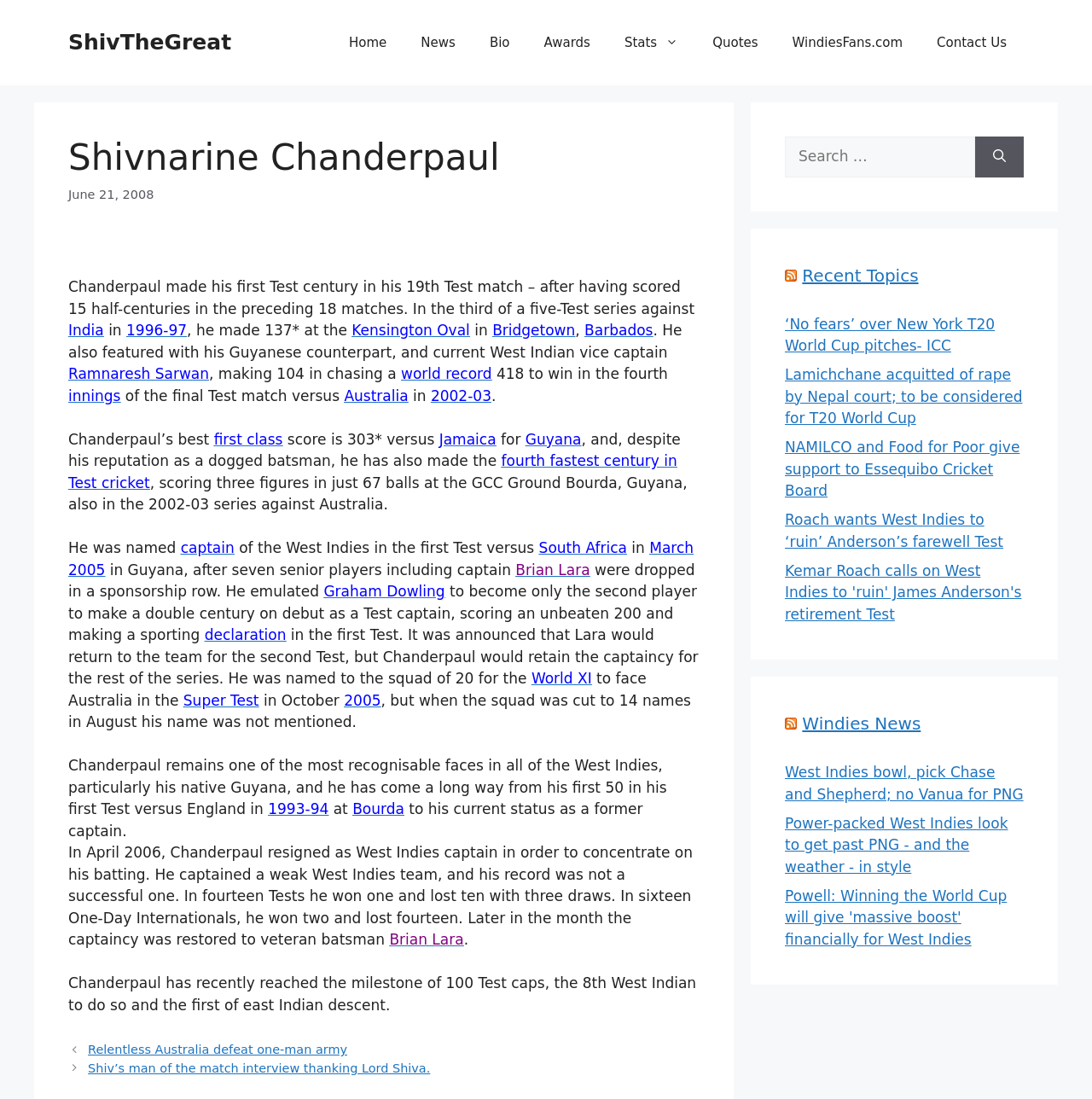Please identify the bounding box coordinates of the element I need to click to follow this instruction: "Read Shivnarine Chanderpaul's biography".

[0.062, 0.124, 0.641, 0.163]